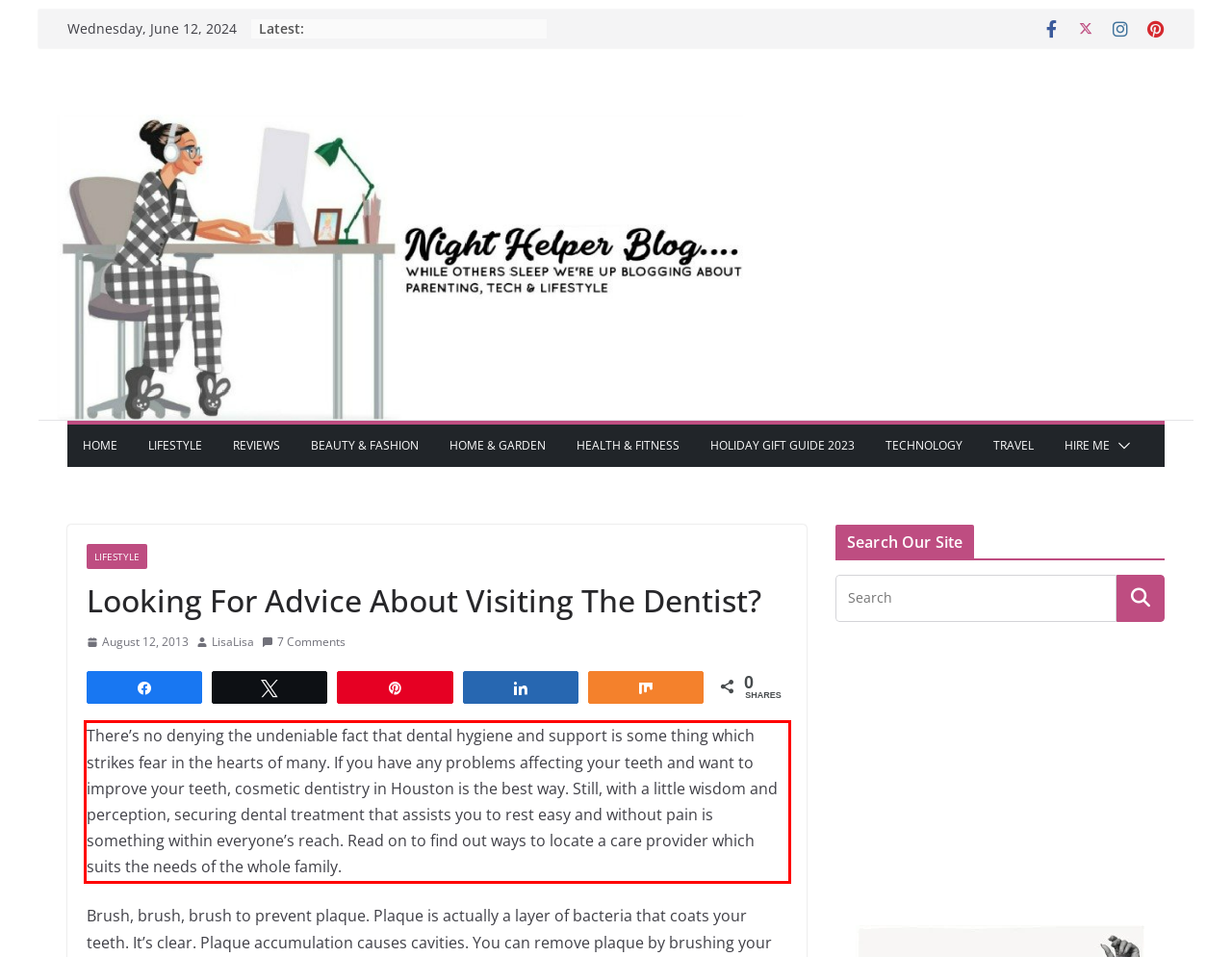Given the screenshot of the webpage, identify the red bounding box, and recognize the text content inside that red bounding box.

There’s no denying the undeniable fact that dental hygiene and support is some thing which strikes fear in the hearts of many. If you have any problems affecting your teeth and want to improve your teeth, cosmetic dentistry in Houston is the best way. Still, with a little wisdom and perception, securing dental treatment that assists you to rest easy and without pain is something within everyone’s reach. Read on to find out ways to locate a care provider which suits the needs of the whole family.